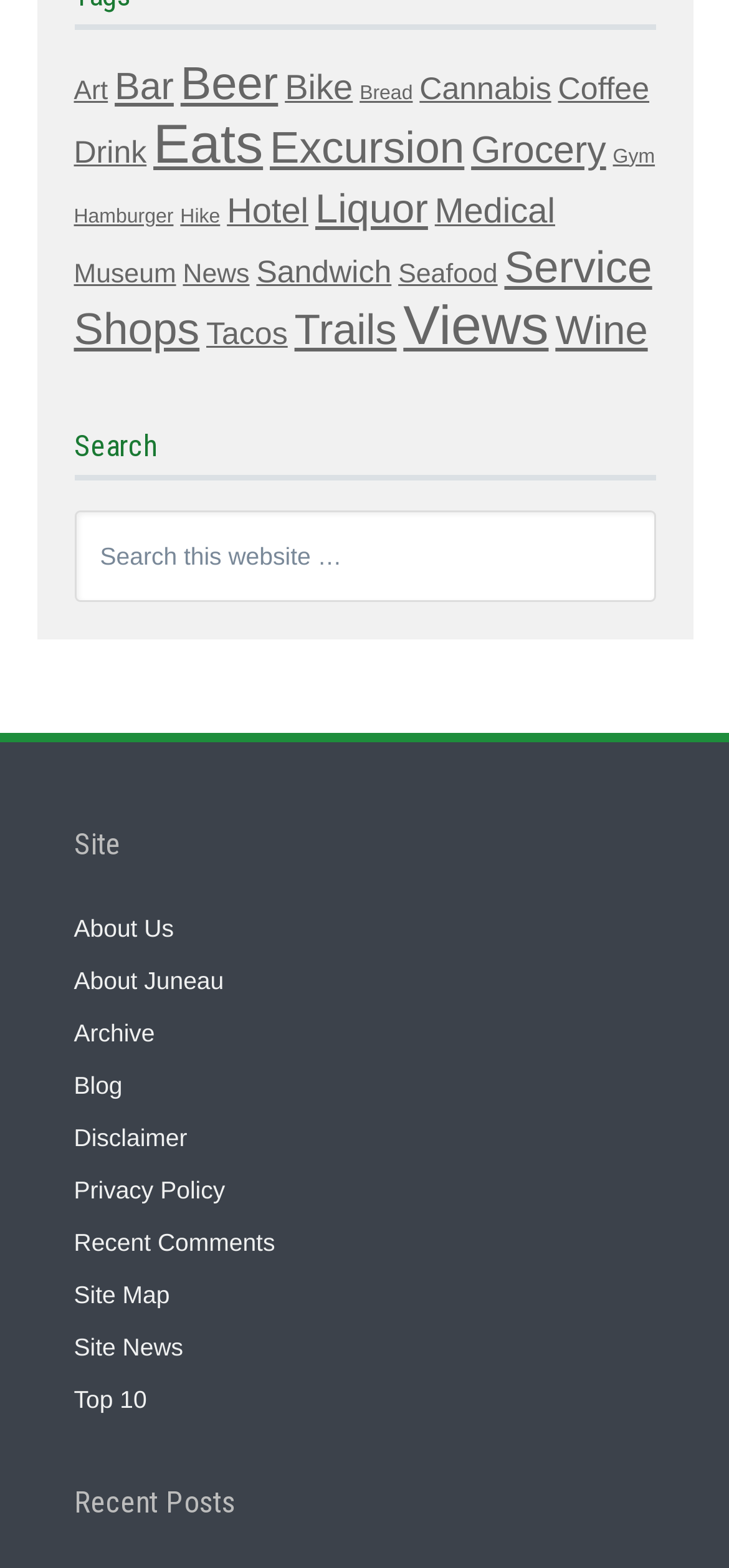How many categories are available on this website?
Using the image as a reference, answer the question with a short word or phrase.

26